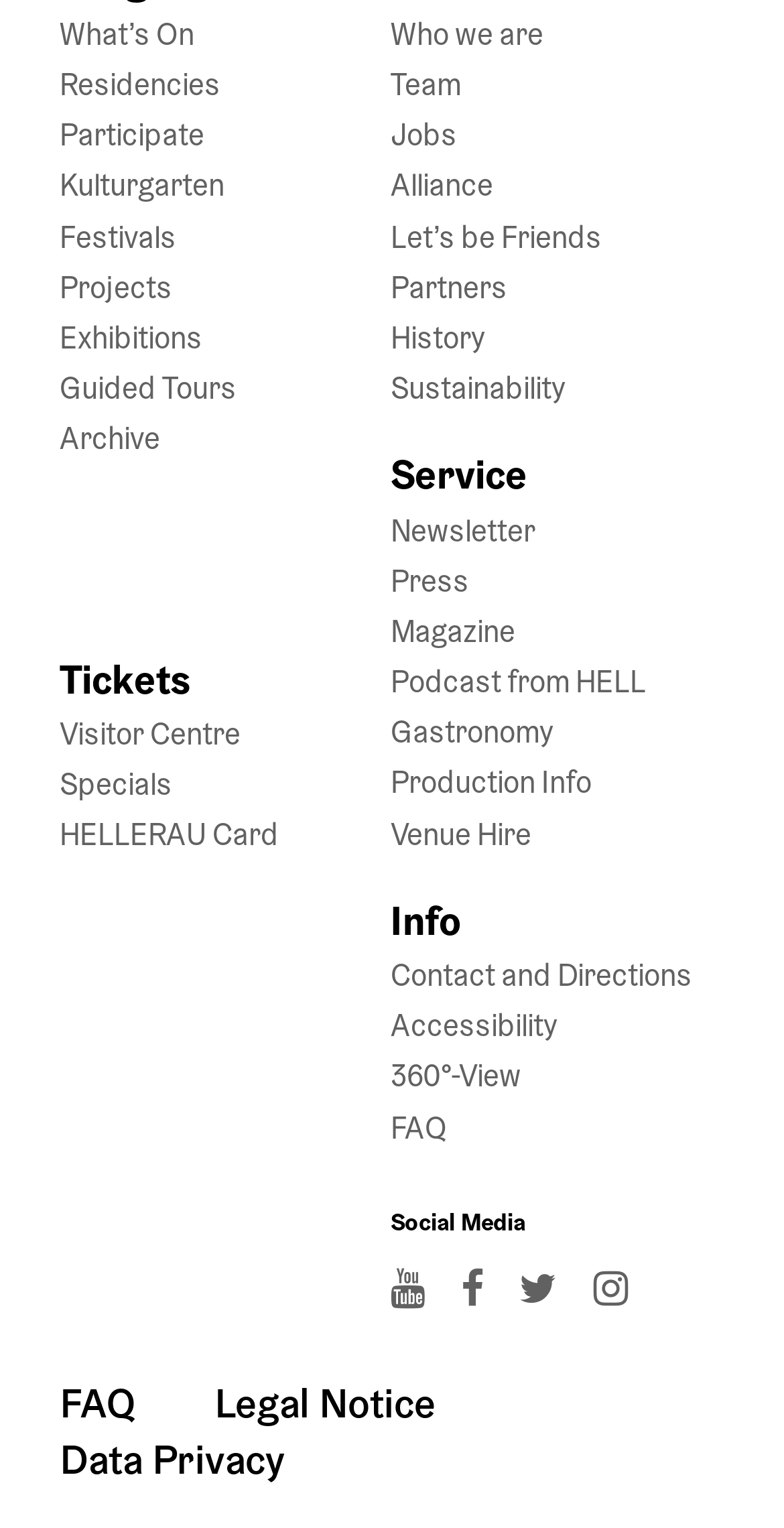Find and specify the bounding box coordinates that correspond to the clickable region for the instruction: "Click on What’s On".

[0.076, 0.009, 0.248, 0.034]